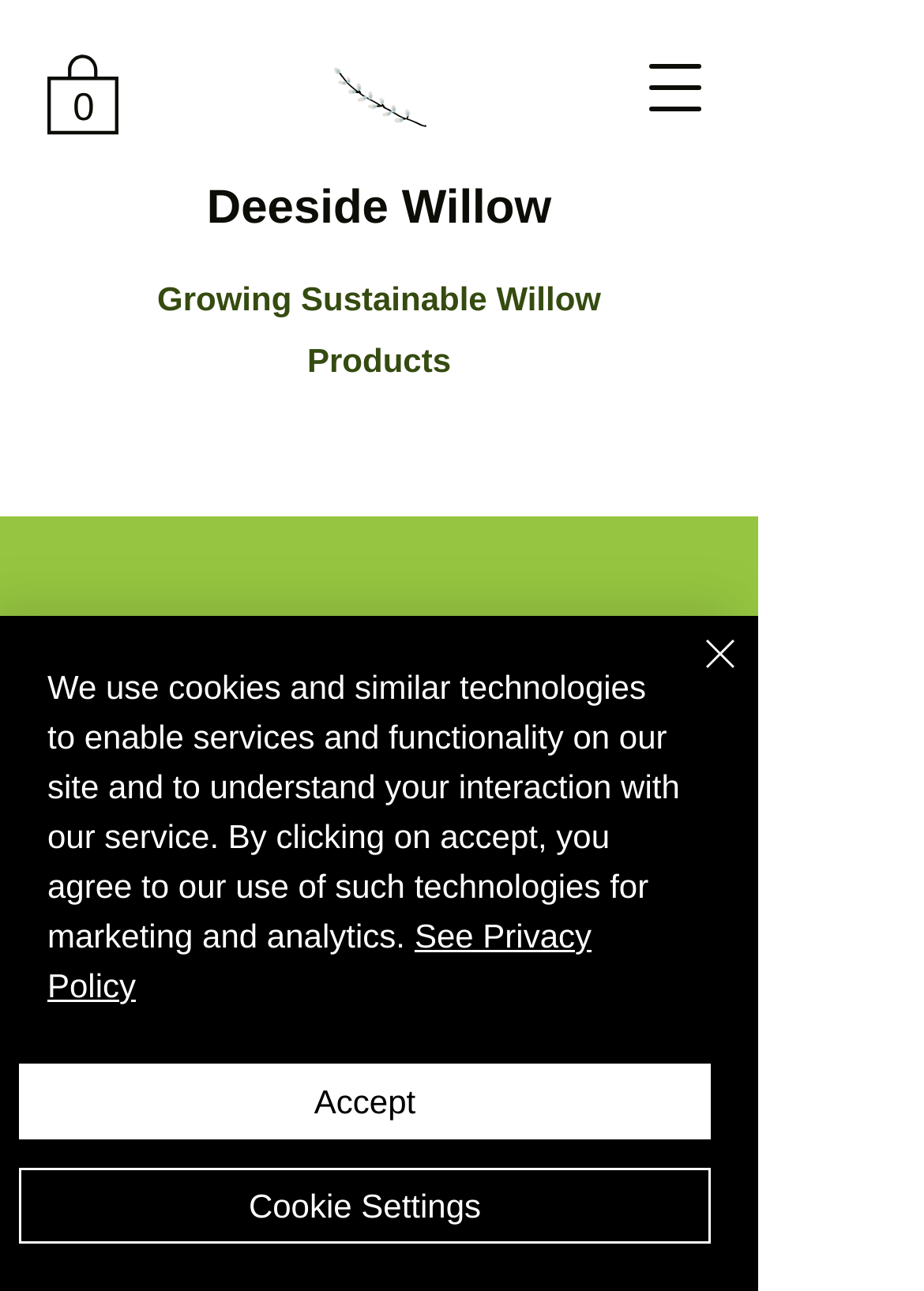Describe the webpage meticulously, covering all significant aspects.

The webpage is about Deeside Willow, a company that grows sustainable willow products. At the top left corner, there is a link to a cart with 0 items, accompanied by an SVG icon. Next to it, there is another link with no text. On the top center, the company name "Deeside Willow" is displayed as a link. Below it, a static text reads "Growing Sustainable Willow Products".

On the top right corner, a button to open the navigation menu is located. When clicked, it will display a dialog with an image of a willow plant support, which takes up most of the screen.

In the middle of the page, a prominent alert message is displayed, informing users about the use of cookies and similar technologies on the site. The message is accompanied by a link to the Privacy Policy and three buttons: "Accept", "Cookie Settings", and "Close". The "Close" button has a small image of a close icon next to it.

There are a total of 5 links, 4 buttons, and 2 images on the page. The layout is organized, with clear headings and concise text.